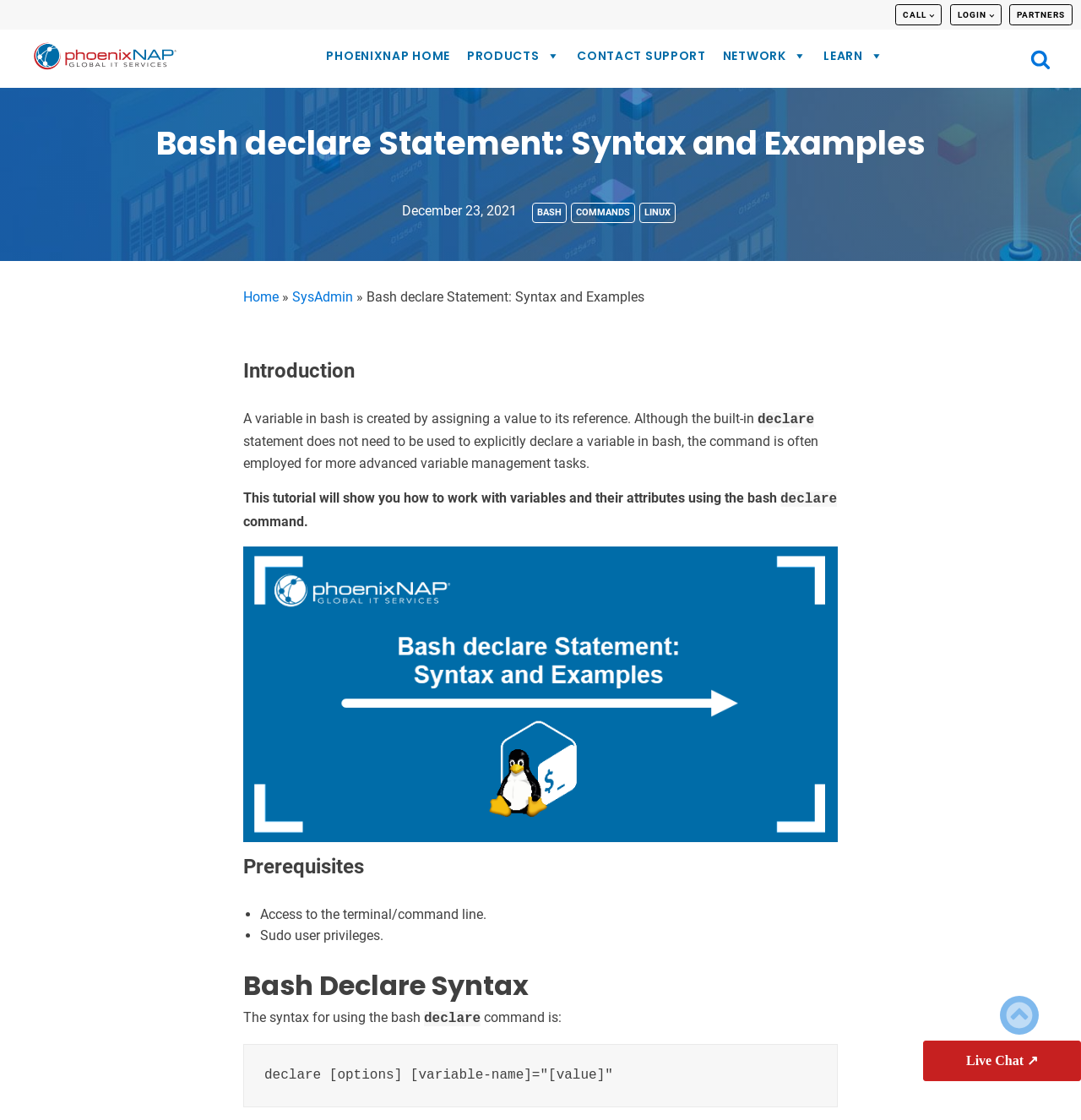Identify the bounding box of the UI component described as: "parent_node: PHOENIXNAP HOME".

[0.028, 0.031, 0.166, 0.074]